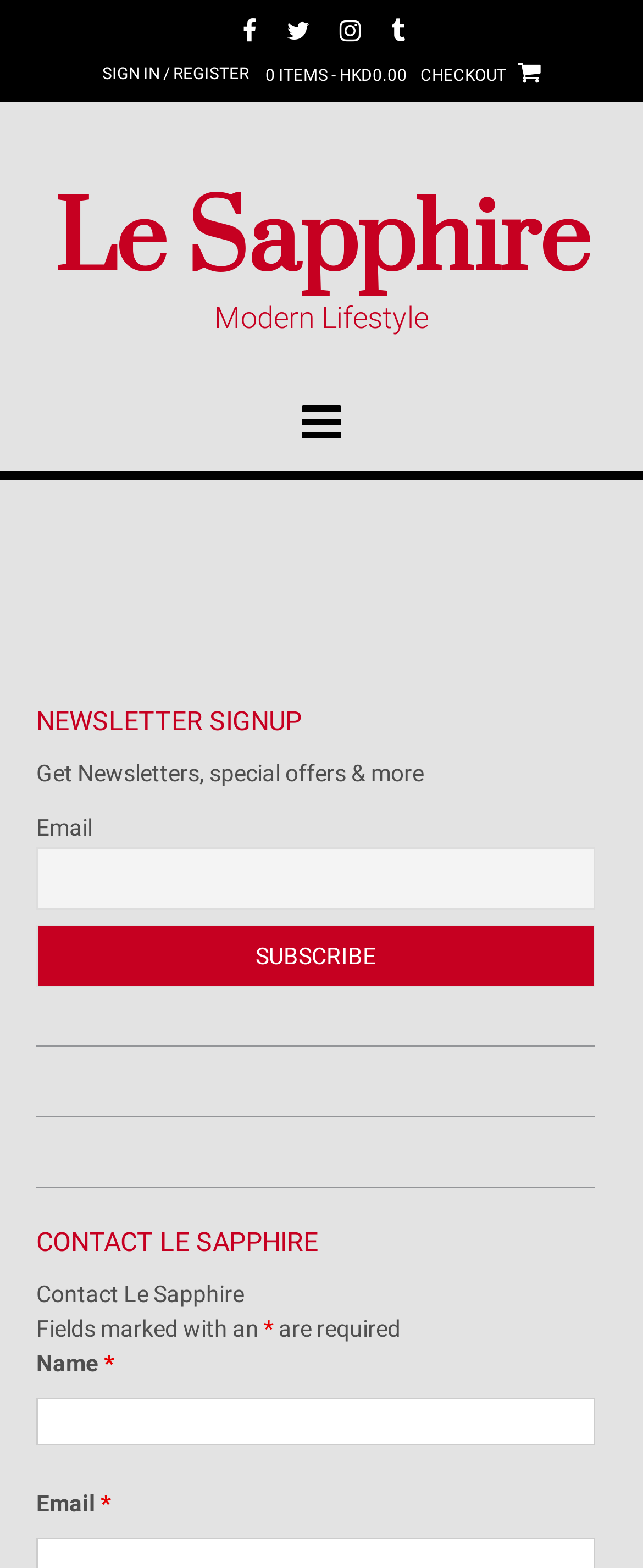Find the bounding box coordinates of the clickable area required to complete the following action: "Enter your email address".

[0.056, 0.54, 0.926, 0.58]